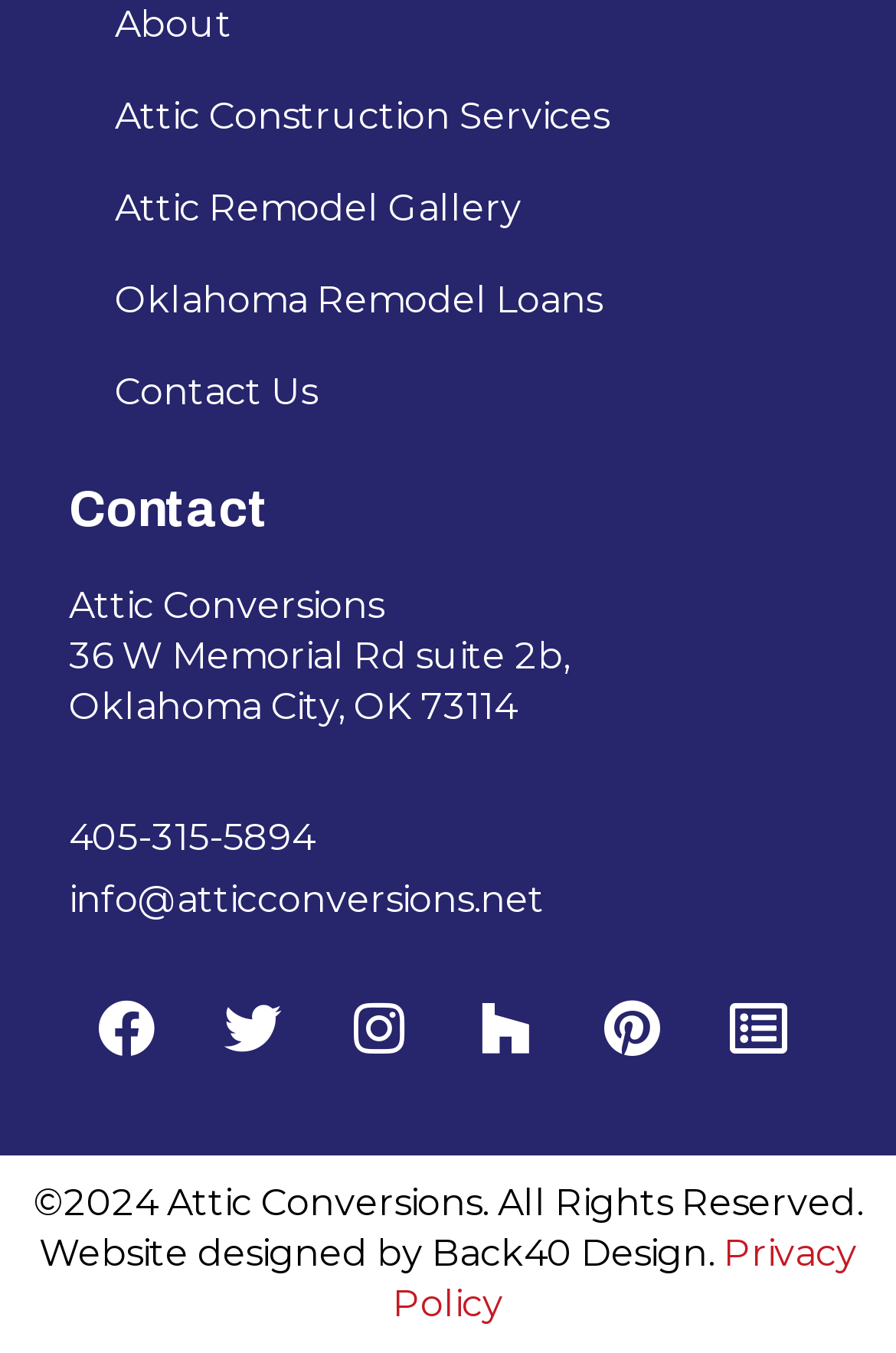Determine the bounding box coordinates of the clickable region to follow the instruction: "Click the Facebook link".

[0.077, 0.718, 0.205, 0.803]